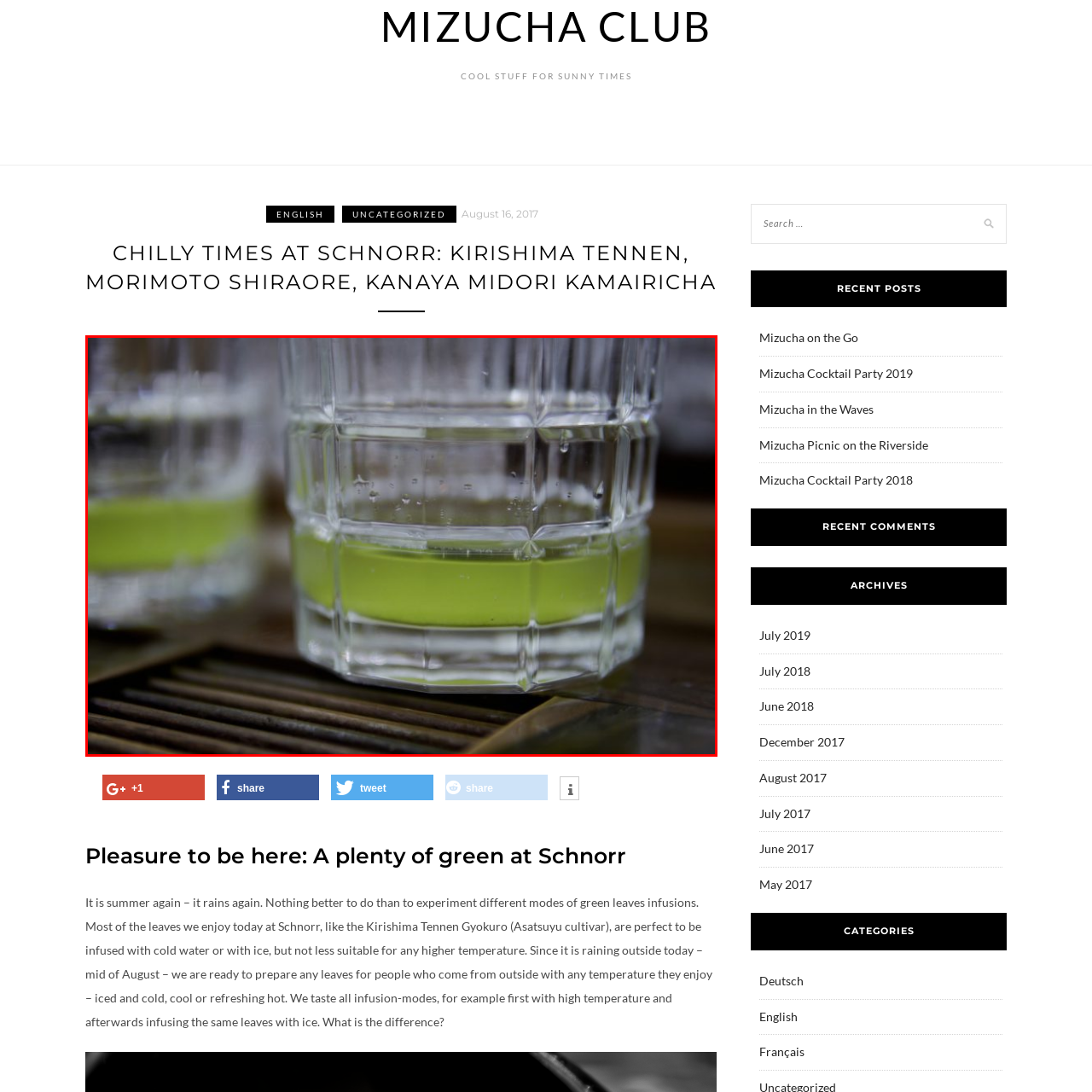Elaborate on the scene depicted within the red bounding box in the image.

This captivating image showcases a close-up of a textured glass tumbler filled with a vibrant, light green infusion, possibly a chilled tea or herbal beverage. The drink appears to have a refreshing and inviting quality, with droplets of condensation subtly clinging to the exterior of the glass, suggesting a cool drink perfect for warm, sunny days. In the background, additional glasses can be seen, hinting at a gathering or a moment of leisure. The background features wooden textures, adding a rustic charm to the setting and enhancing the overall serene atmosphere, ideal for enjoying refreshing beverages during the summer. This moment beautifully captures the essence of leisurely sipping and savoring nature's greens.